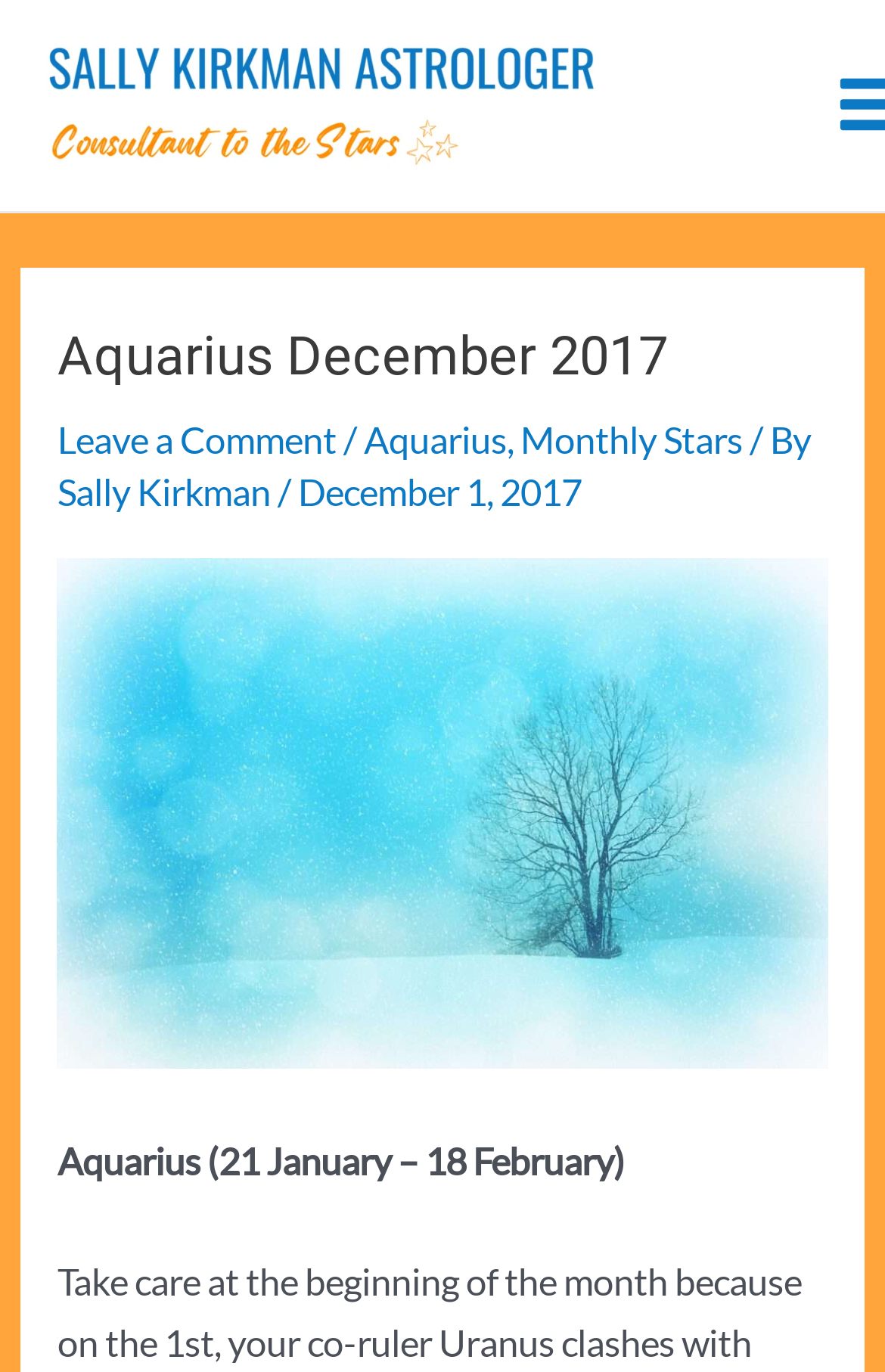Who is the author of the article?
Could you answer the question in a detailed manner, providing as much information as possible?

The webpage has a link 'Sally Kirkman' and an image with the same name, which suggests that Sally Kirkman is the author of the article.